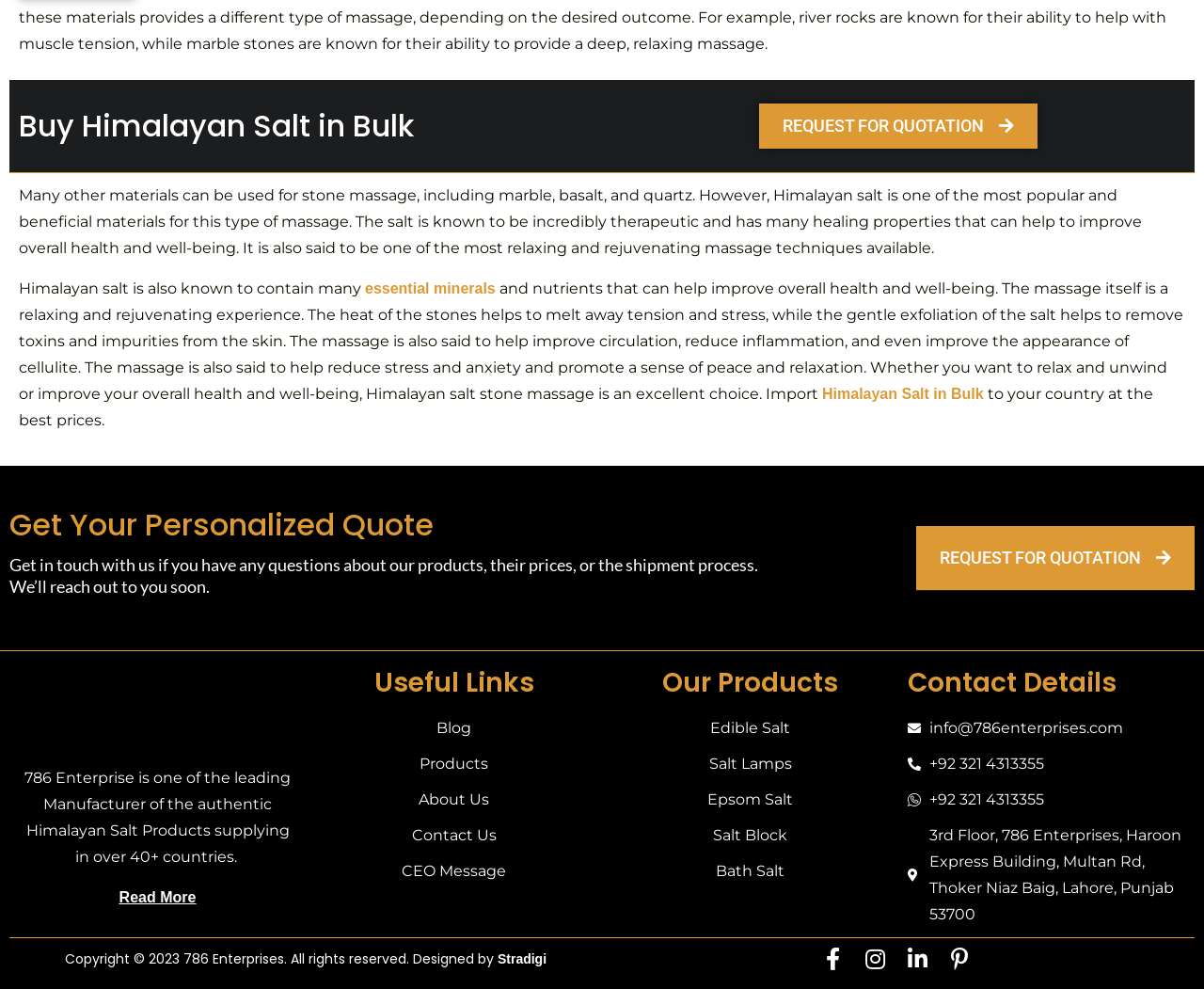Please reply to the following question with a single word or a short phrase:
How can I get a personalized quote?

Request for quotation